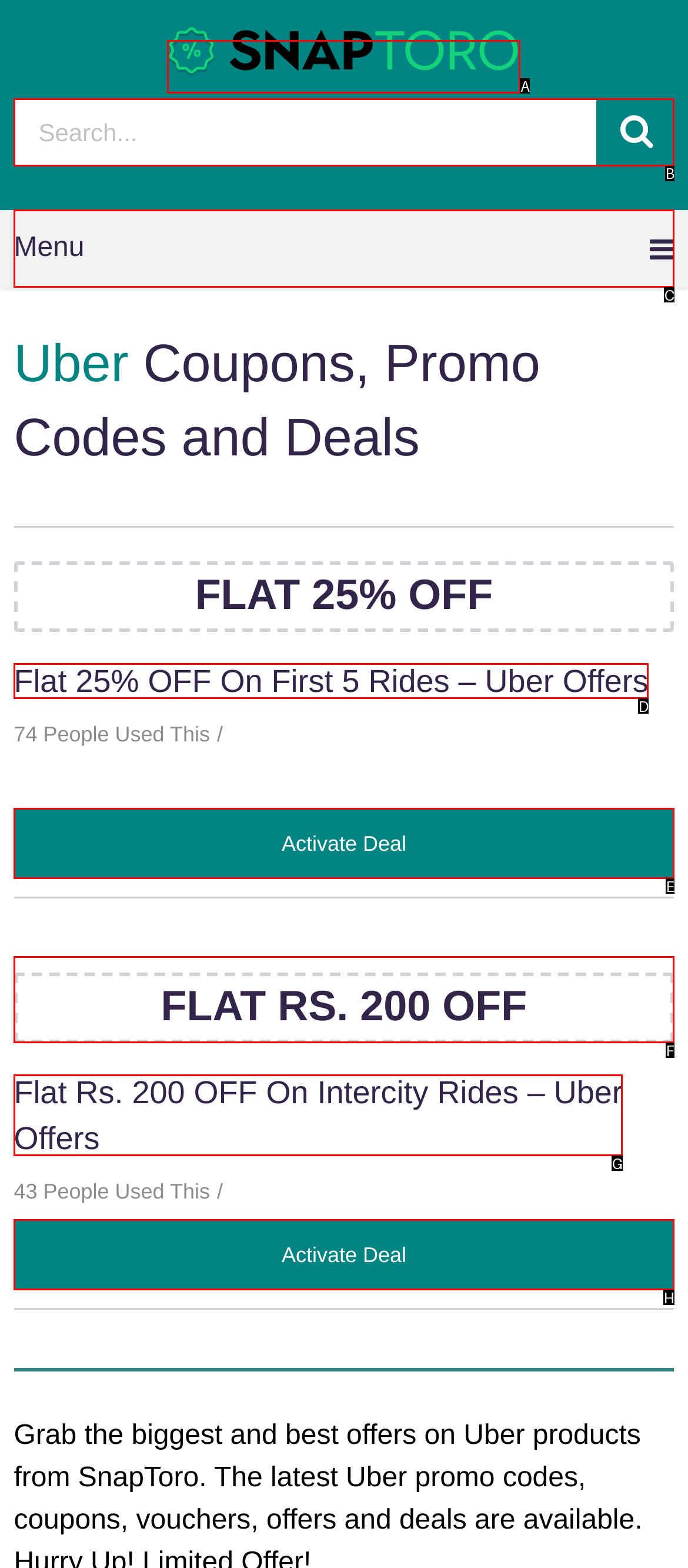Pick the right letter to click to achieve the task: Search for Uber promo codes
Answer with the letter of the correct option directly.

B